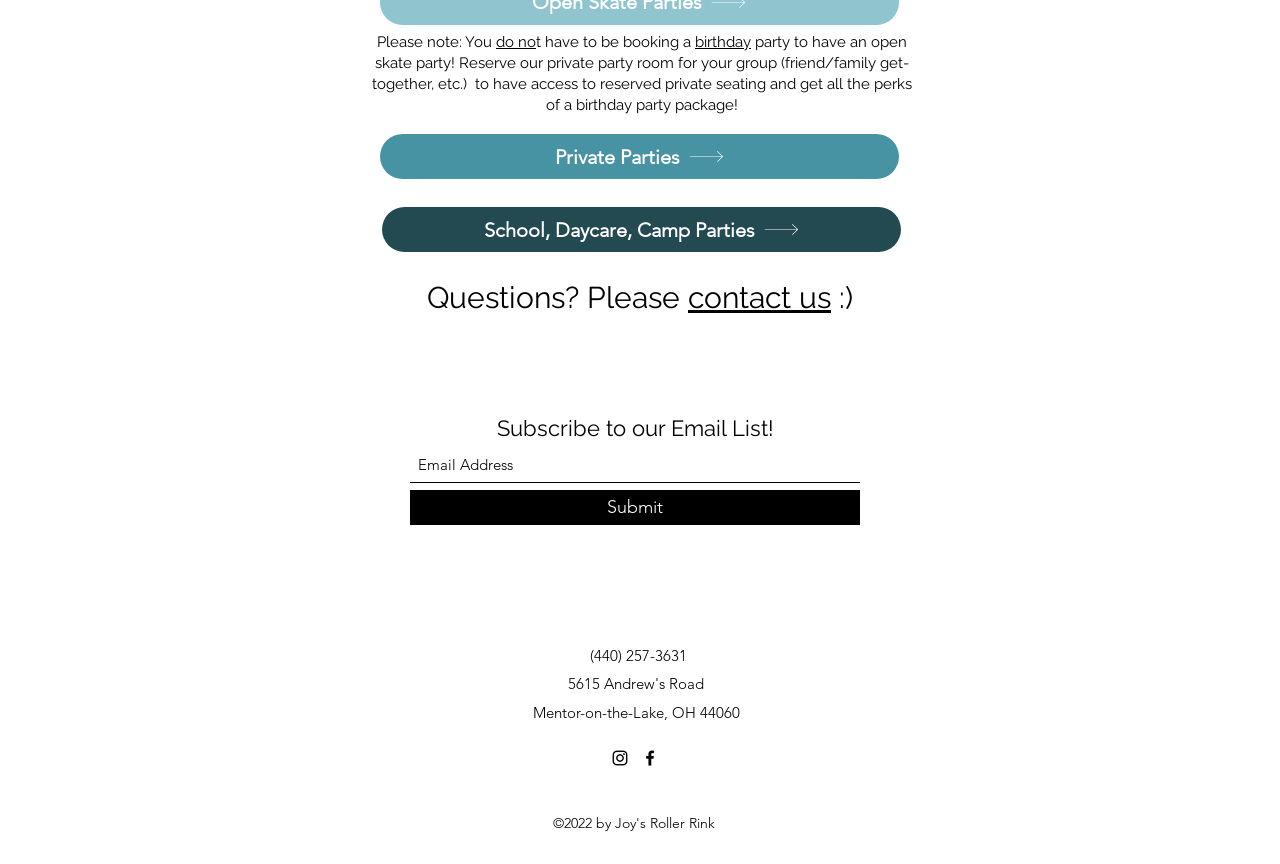Calculate the bounding box coordinates for the UI element based on the following description: "aria-label="Email Address" name="email" placeholder="Email Address"". Ensure the coordinates are four float numbers between 0 and 1, i.e., [left, top, right, bottom].

[0.32, 0.519, 0.672, 0.559]